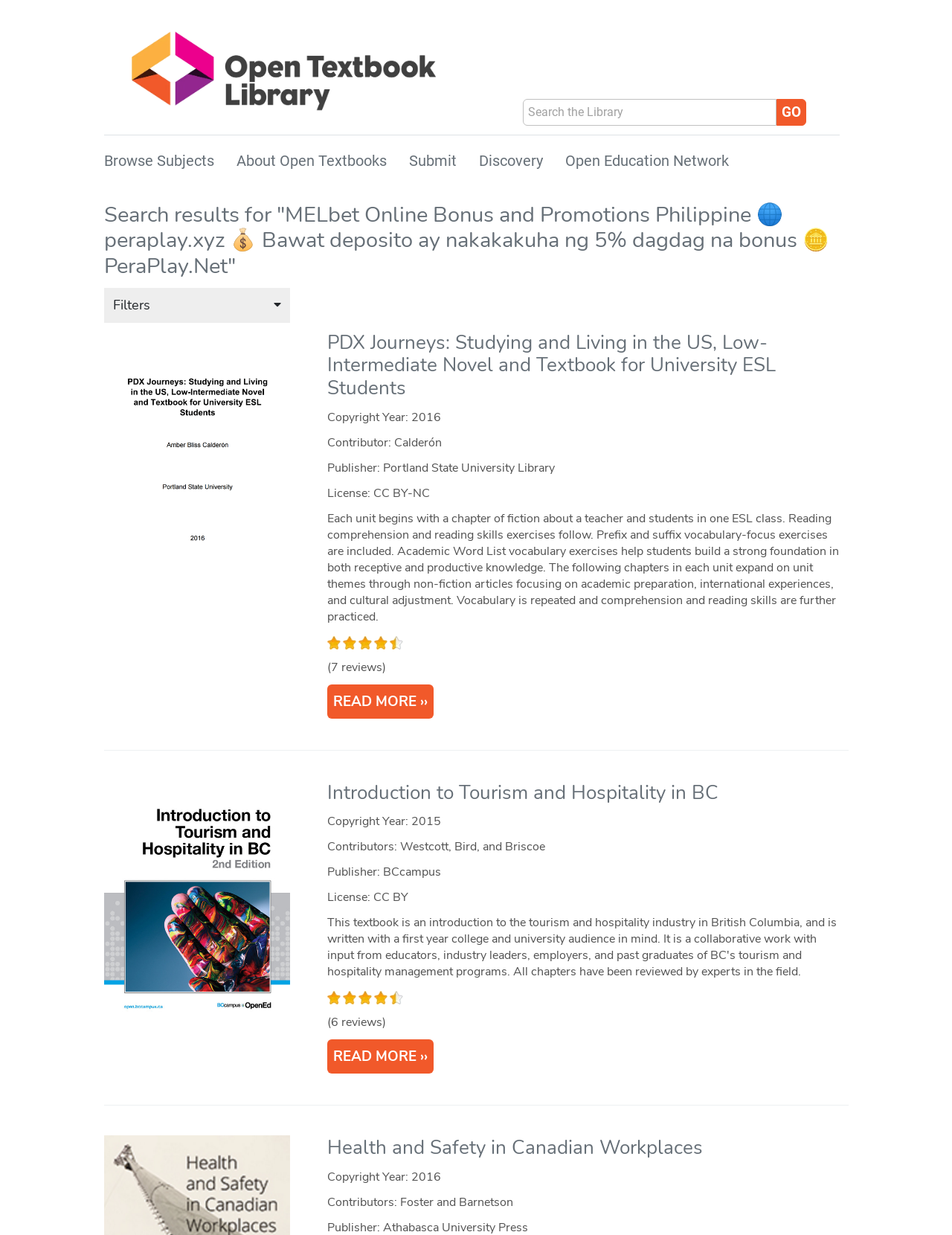What is the license of Health and Safety in Canadian Workplaces?
Using the information from the image, provide a comprehensive answer to the question.

I found the answer by looking at the search results section of the webpage, specifically the article about Health and Safety in Canadian Workplaces. The license is listed as CC BY.